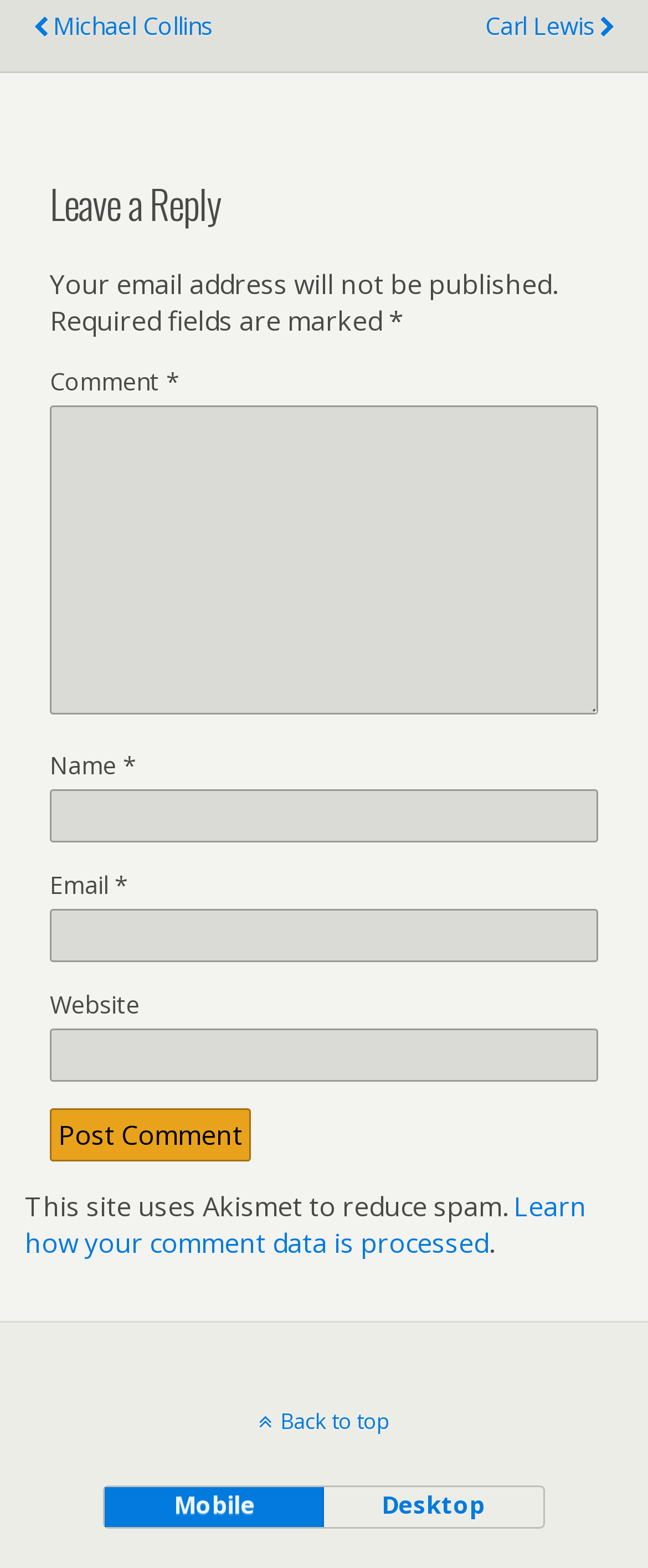Determine the bounding box coordinates of the clickable area required to perform the following instruction: "Go back to top". The coordinates should be represented as four float numbers between 0 and 1: [left, top, right, bottom].

[0.0, 0.896, 1.0, 0.915]